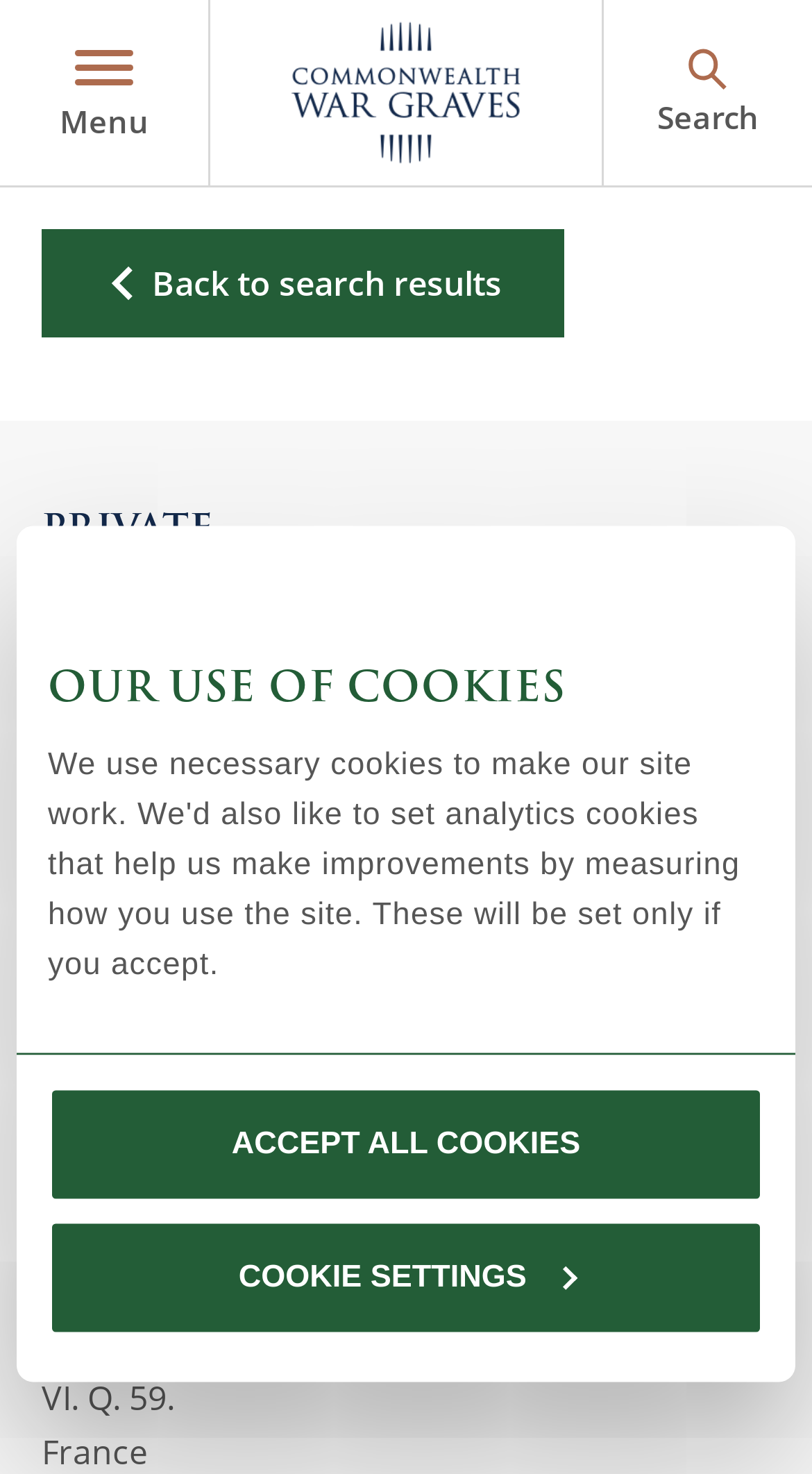Give a one-word or one-phrase response to the question: 
What is the service number of Private Llewellyn David Roberts?

15867